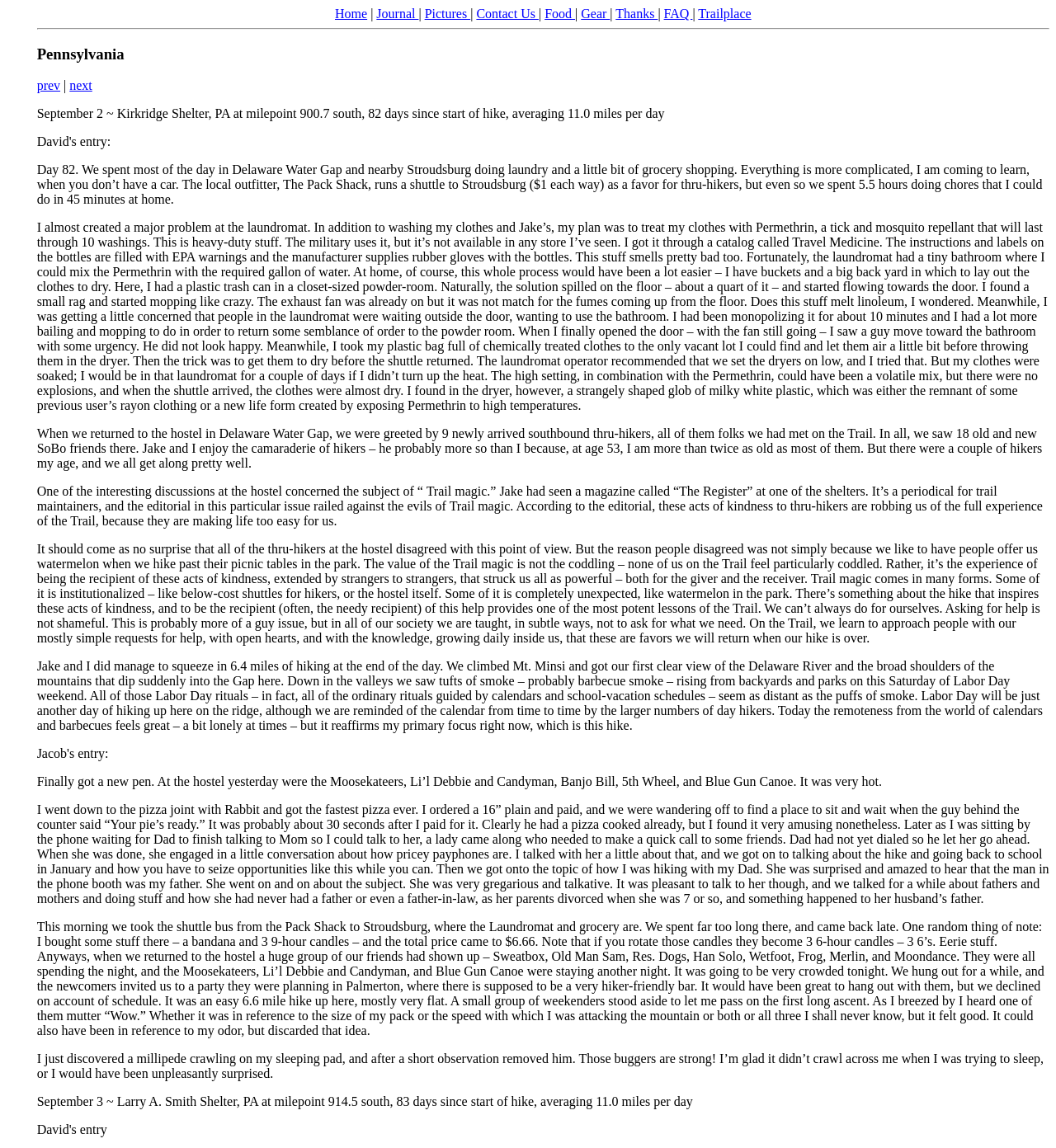Specify the bounding box coordinates of the area to click in order to execute this command: 'Click on the 'Journal' link'. The coordinates should consist of four float numbers ranging from 0 to 1, and should be formatted as [left, top, right, bottom].

[0.357, 0.006, 0.396, 0.018]